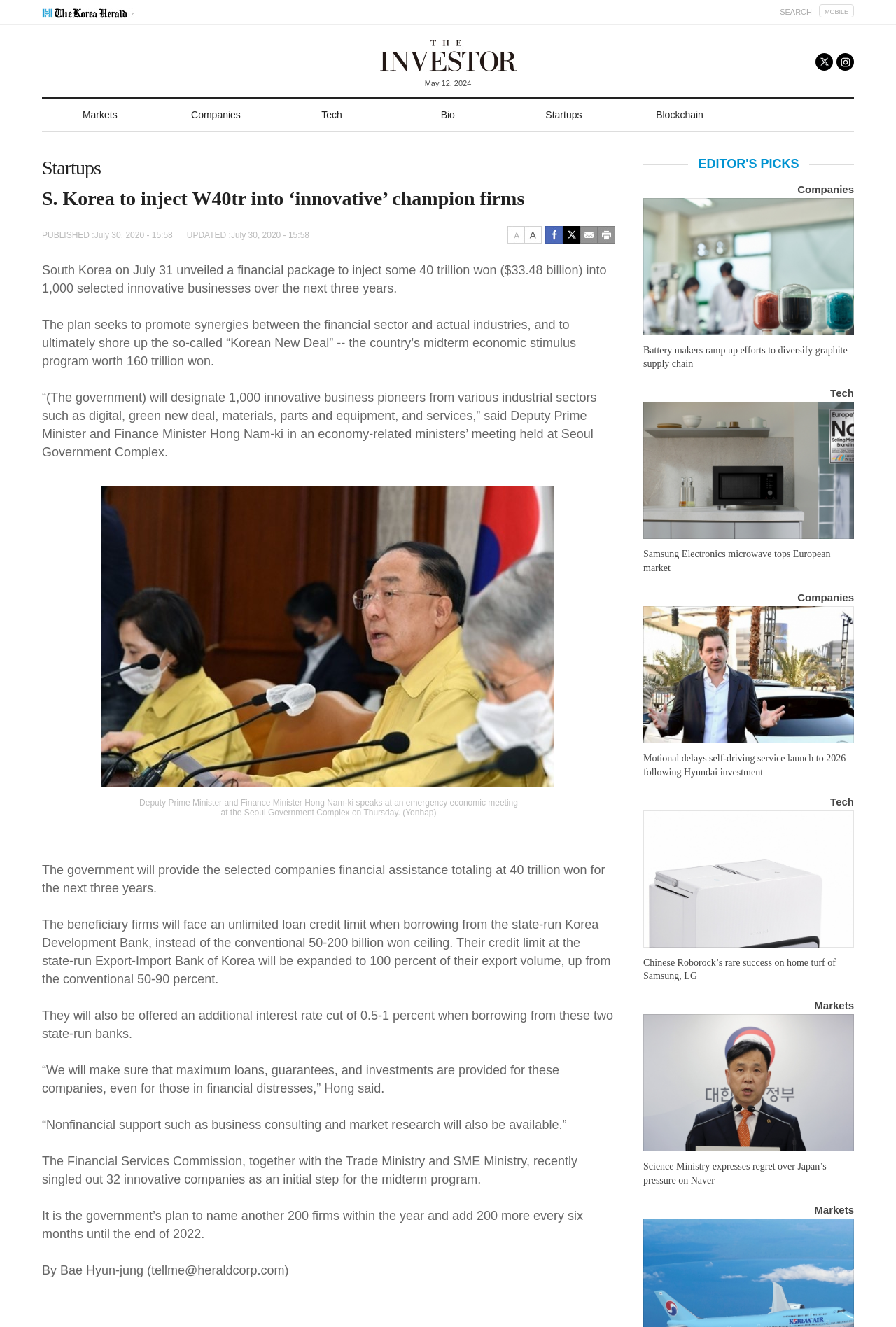Can you locate the main headline on this webpage and provide its text content?

May 12, 2024